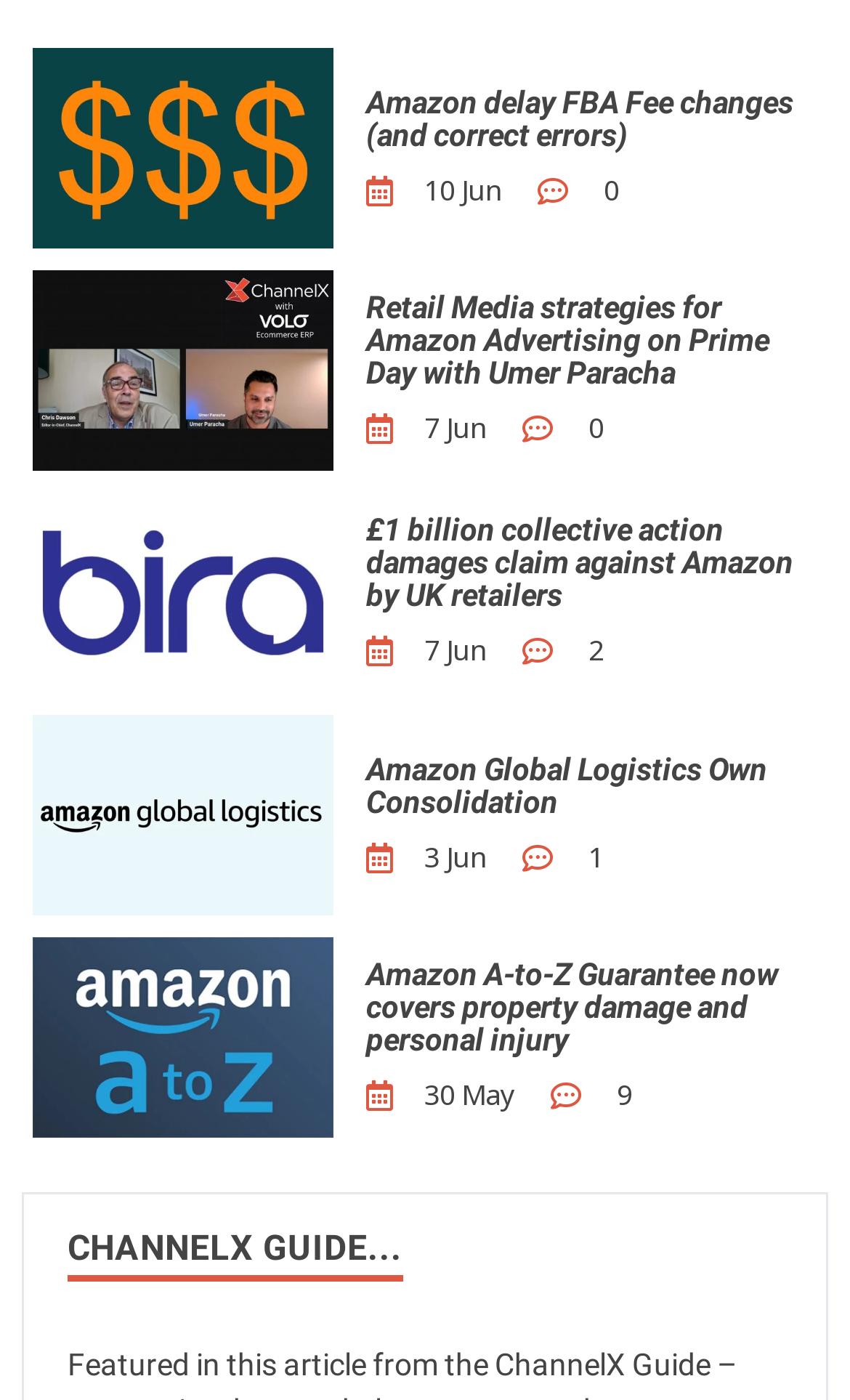What is the title of the section below the articles?
Look at the webpage screenshot and answer the question with a detailed explanation.

Below the articles, there is a heading element with the text 'CHANNELX GUIDE...'. This text is likely indicating the title of the section below the articles, which is CHANNELX GUIDE.